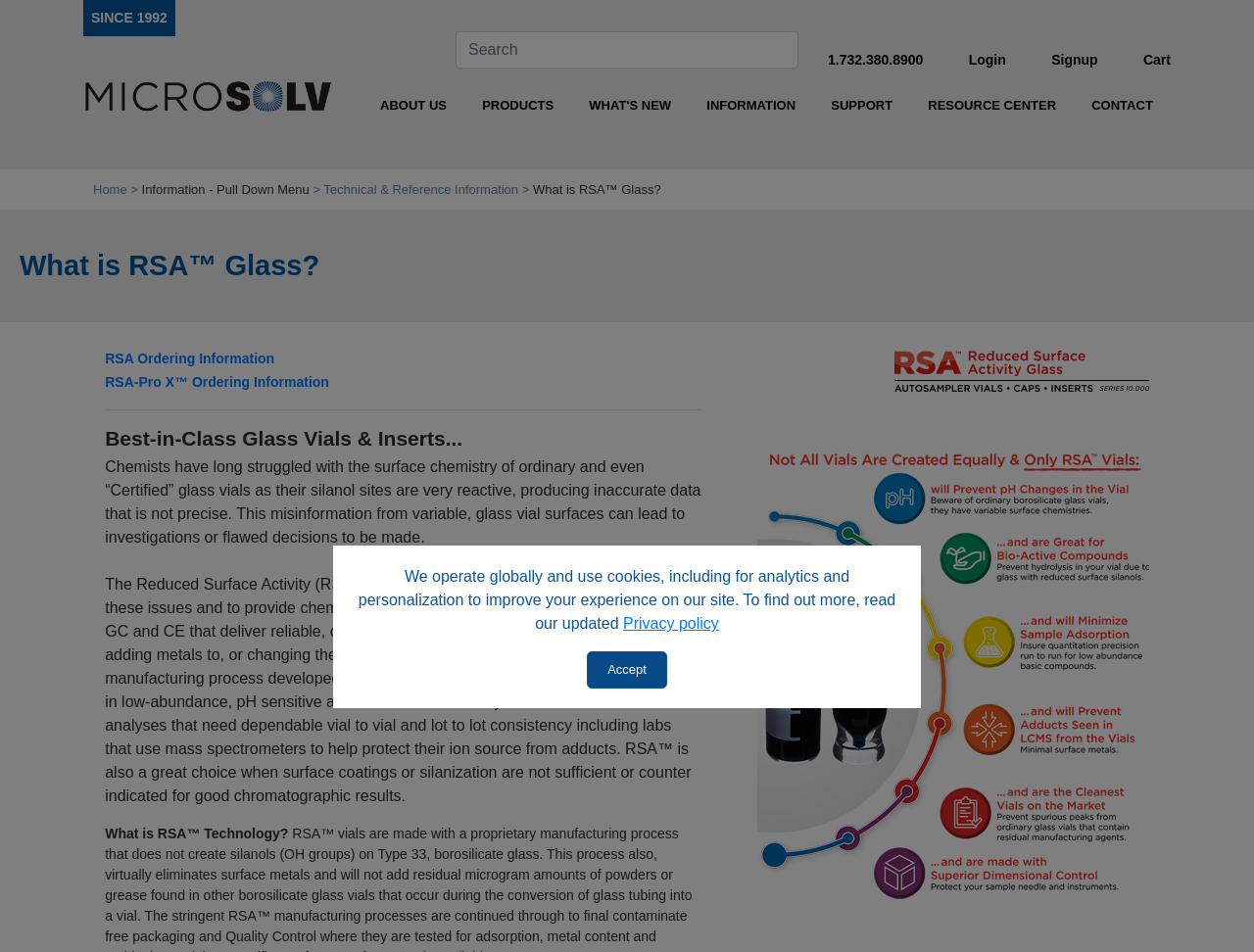Determine the bounding box coordinates of the region to click in order to accomplish the following instruction: "View the image of MTC". Provide the coordinates as four float numbers between 0 and 1, specifically [left, top, right, bottom].

[0.713, 0.365, 0.916, 0.417]